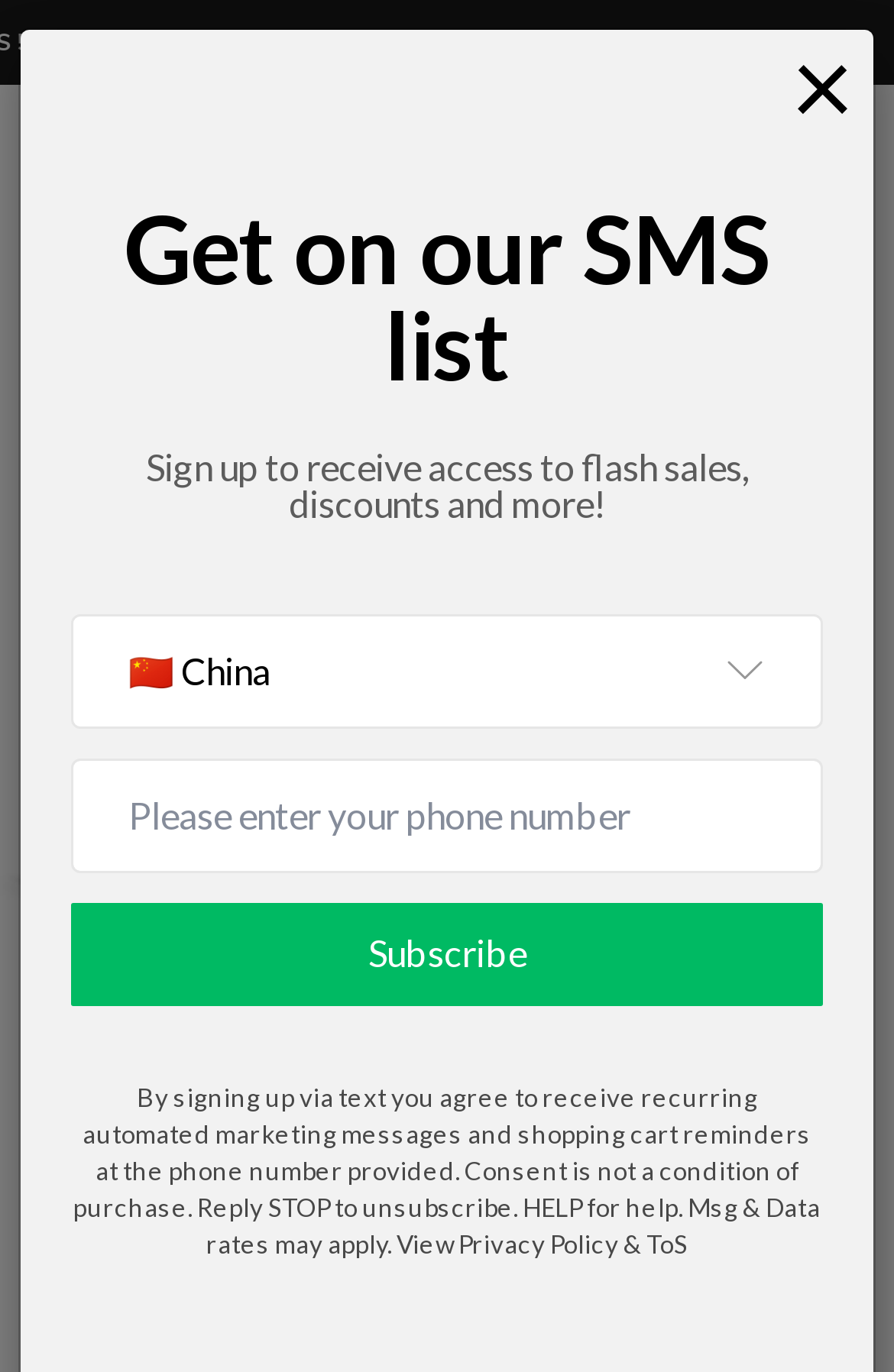Show the bounding box coordinates for the HTML element as described: "Open search".

[0.149, 0.097, 0.205, 0.134]